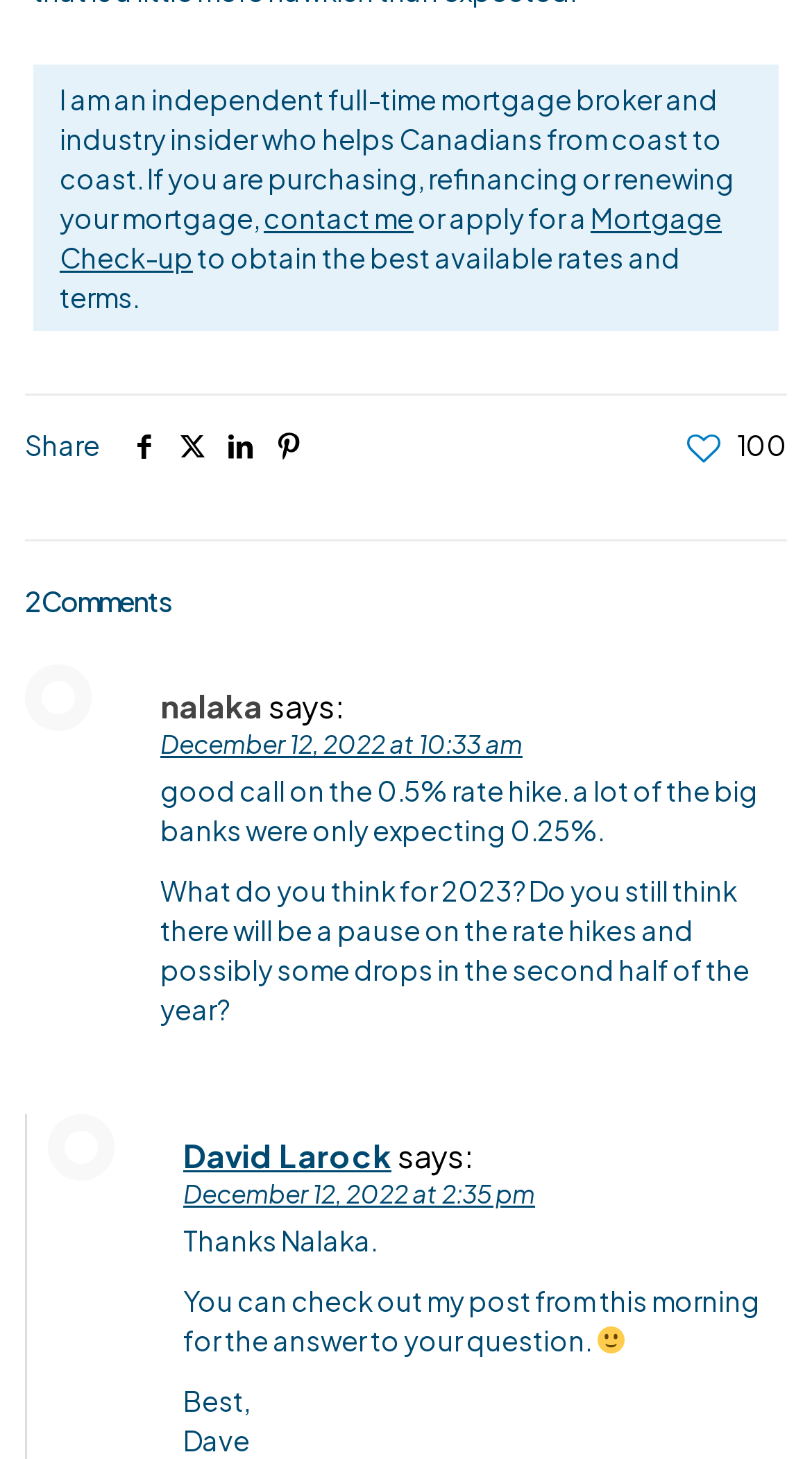Pinpoint the bounding box coordinates of the clickable element needed to complete the instruction: "Click the 'David Larock' link". The coordinates should be provided as four float numbers between 0 and 1: [left, top, right, bottom].

[0.226, 0.778, 0.482, 0.805]